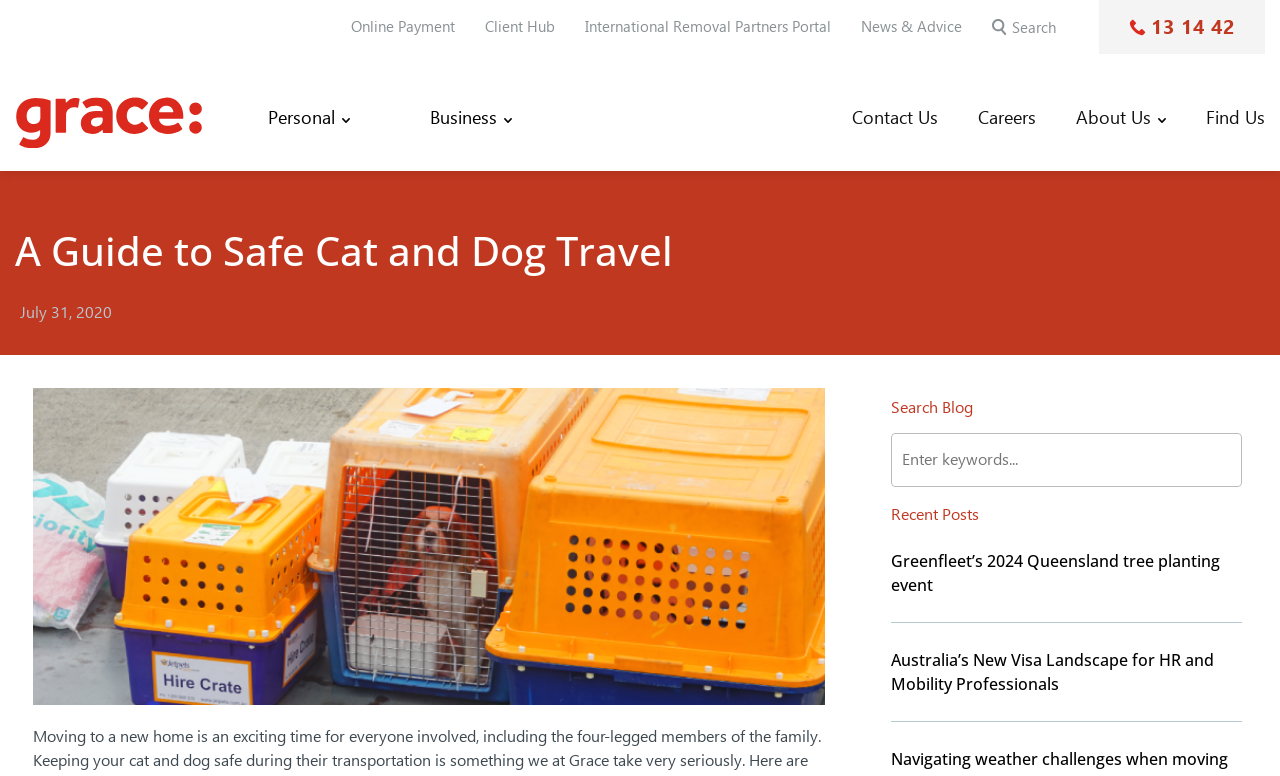Please find and provide the title of the webpage.

A Guide to Safe Cat and Dog Travel